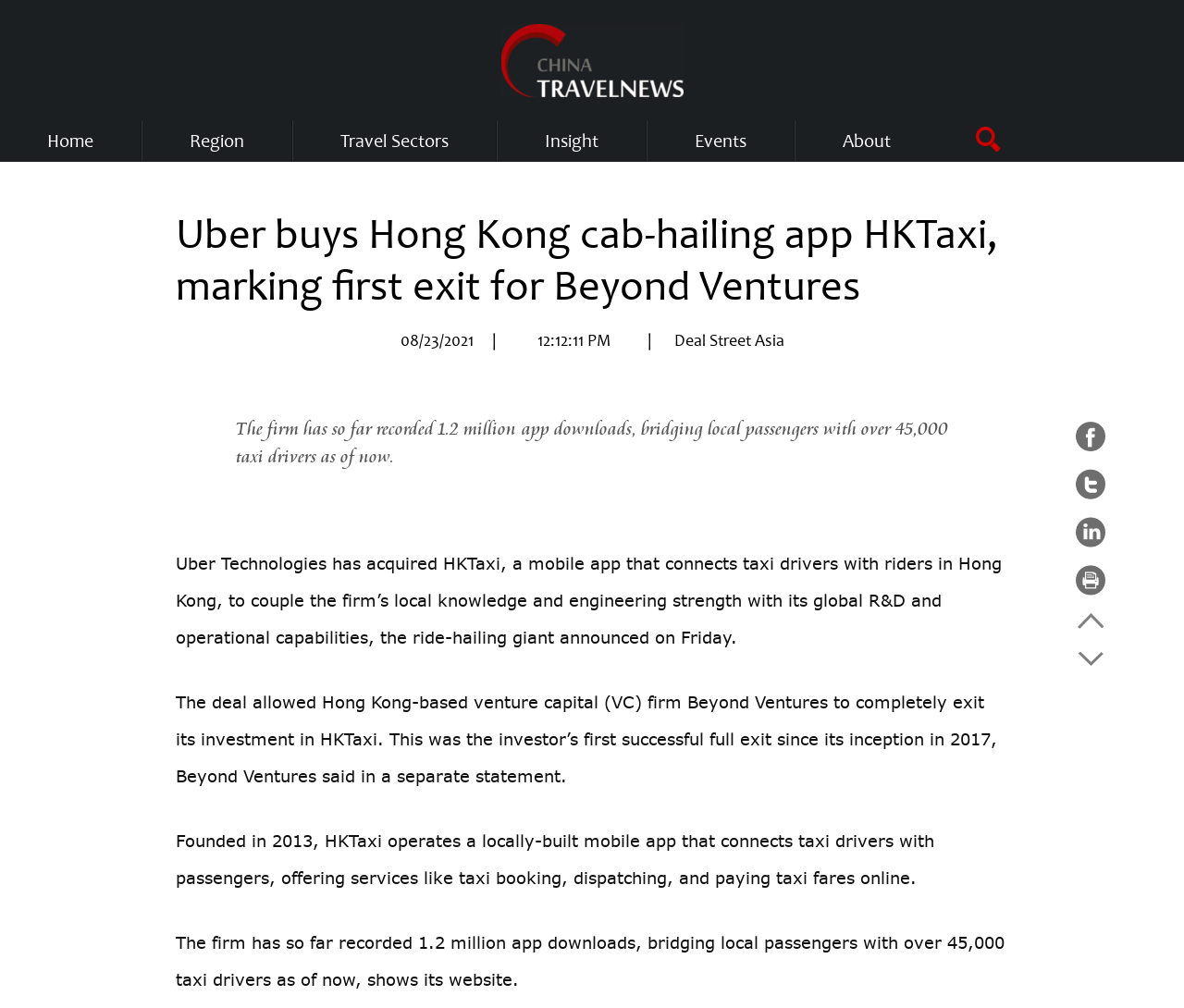What is the name of the website? Refer to the image and provide a one-word or short phrase answer.

China Travel News